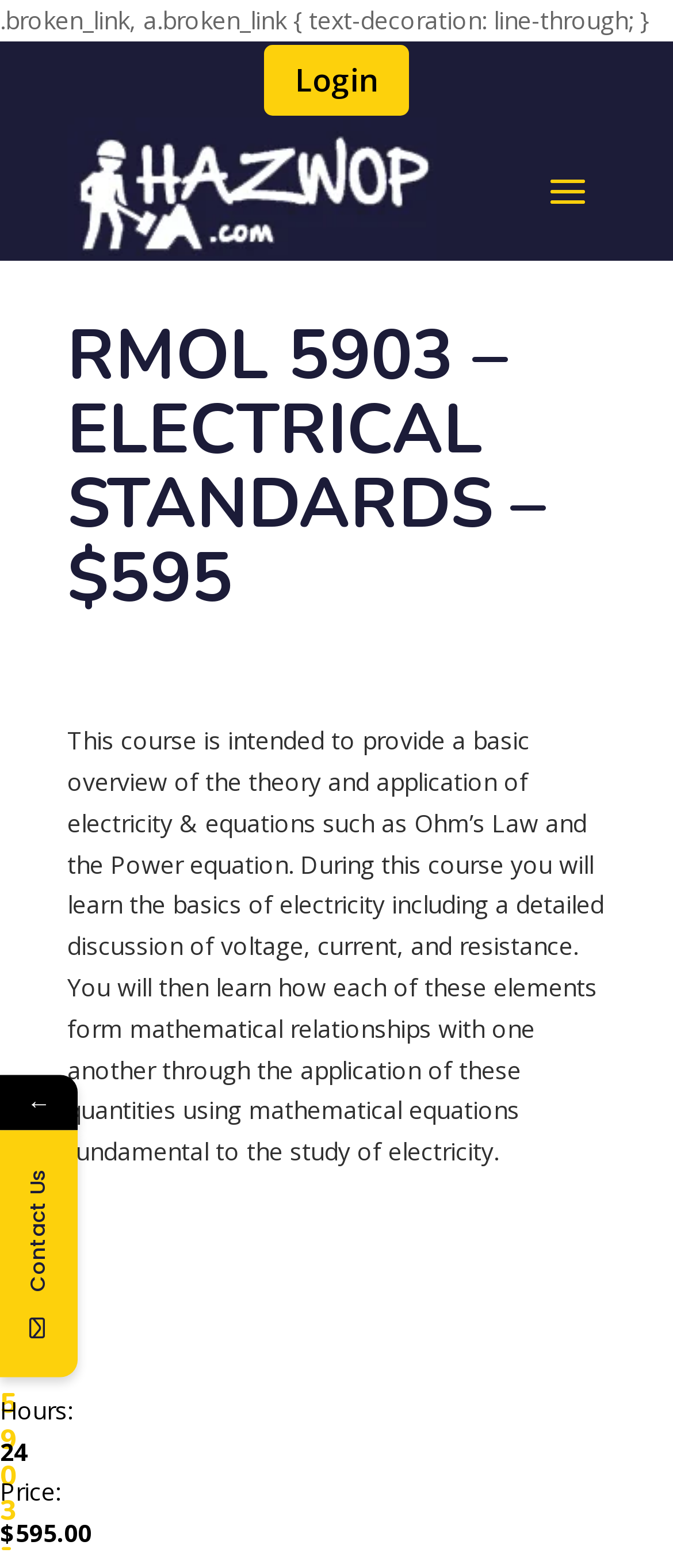What is the price of the course? Based on the image, give a response in one word or a short phrase.

$595.00